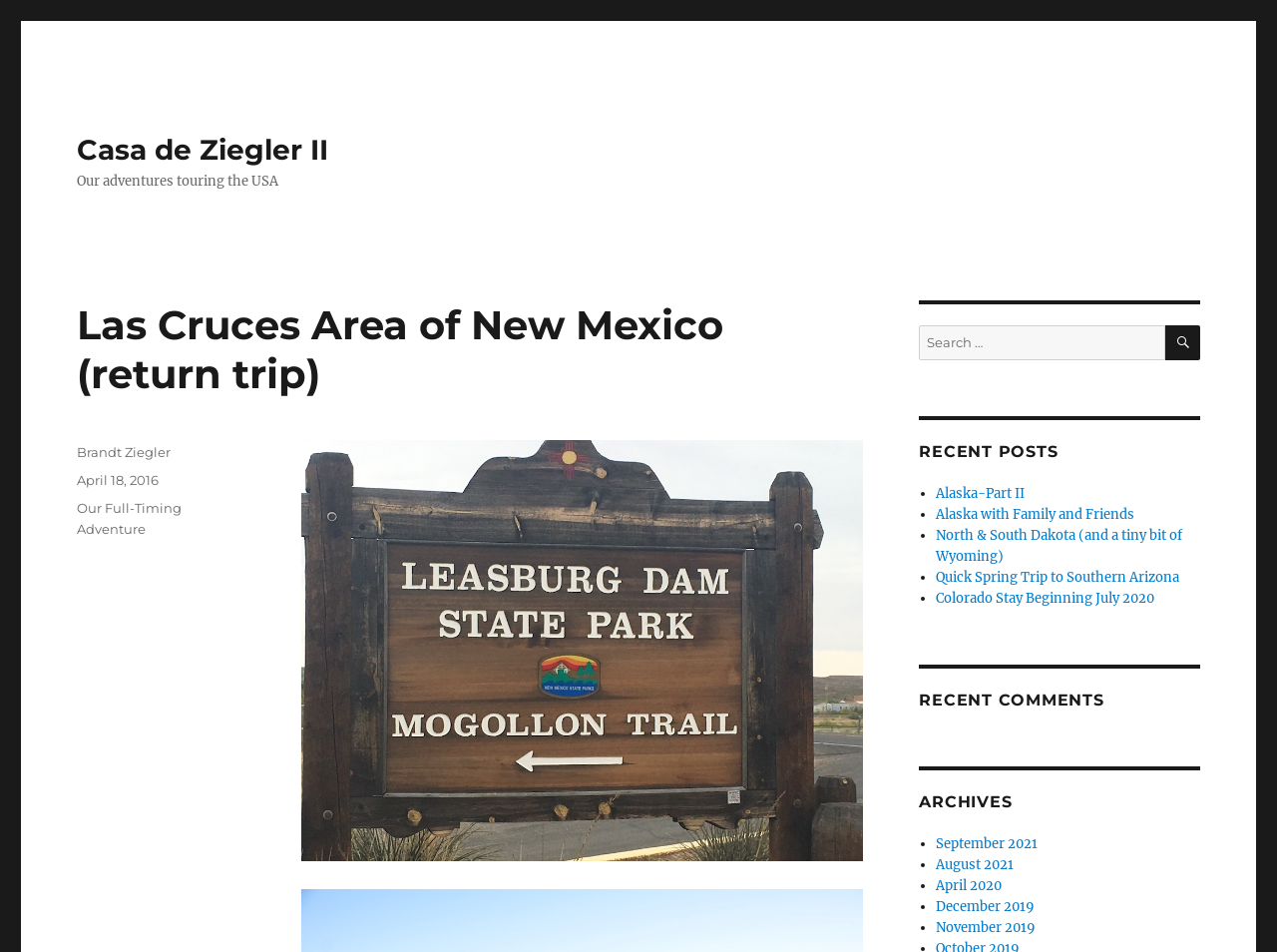How many archives are listed?
Please provide a detailed and comprehensive answer to the question.

I counted the number of list markers and links under the 'ARCHIVES' heading, and found that there are 5 archives listed.